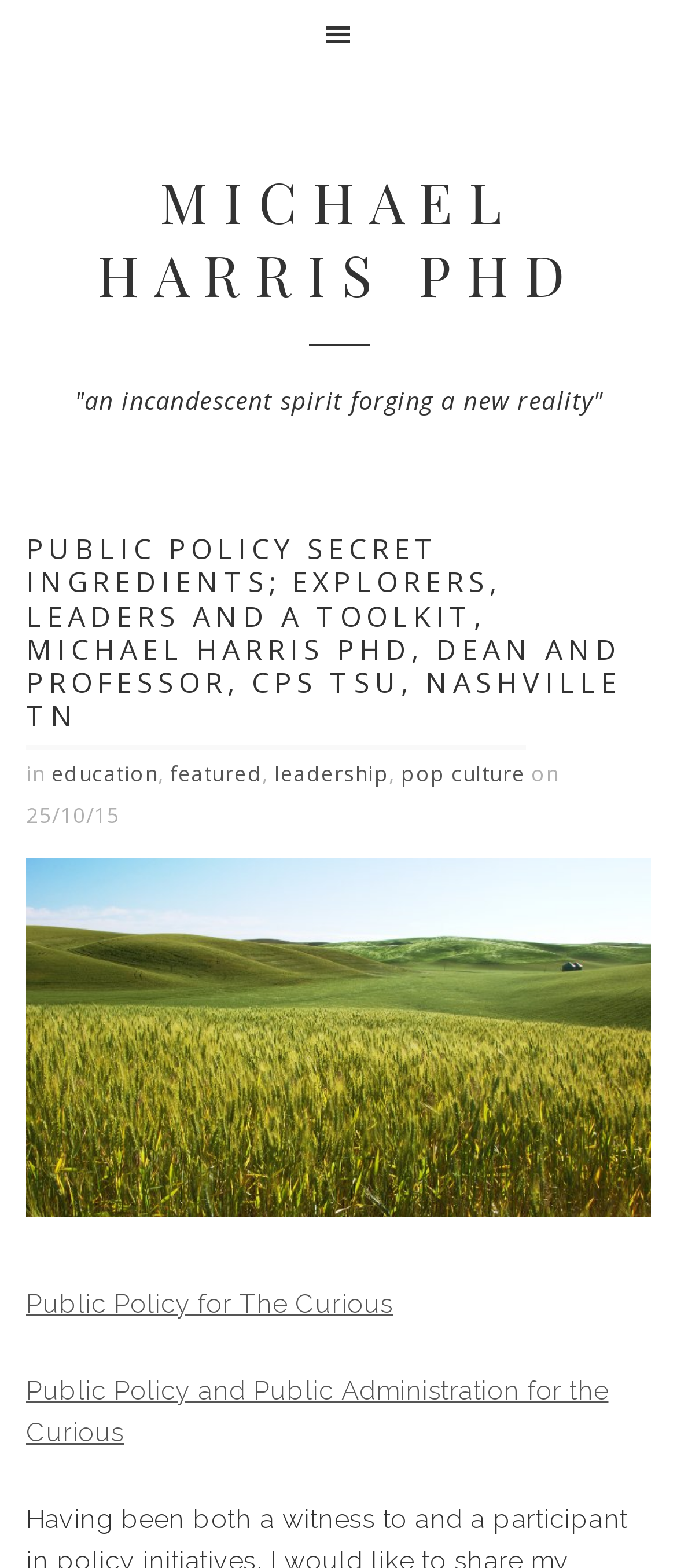Based on the element description: "Public Policy for The Curious", identify the bounding box coordinates for this UI element. The coordinates must be four float numbers between 0 and 1, listed as [left, top, right, bottom].

[0.038, 0.821, 0.581, 0.841]